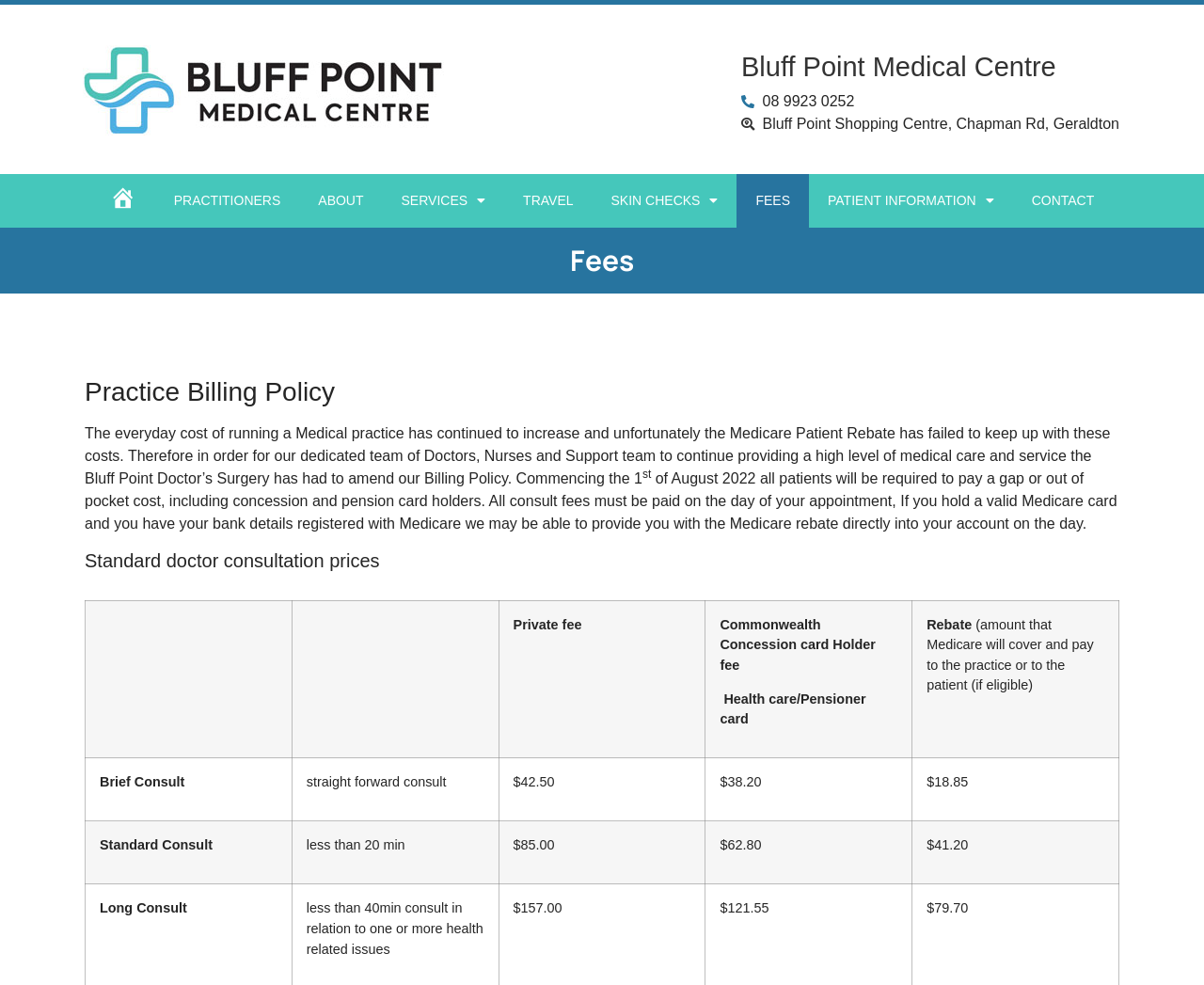Provide a thorough and detailed response to the question by examining the image: 
What is the address of the medical centre?

The address of the medical centre can be found in the static text element with the text 'Bluff Point Shopping Centre, Chapman Rd, Geraldton' which is located at the top of the webpage.